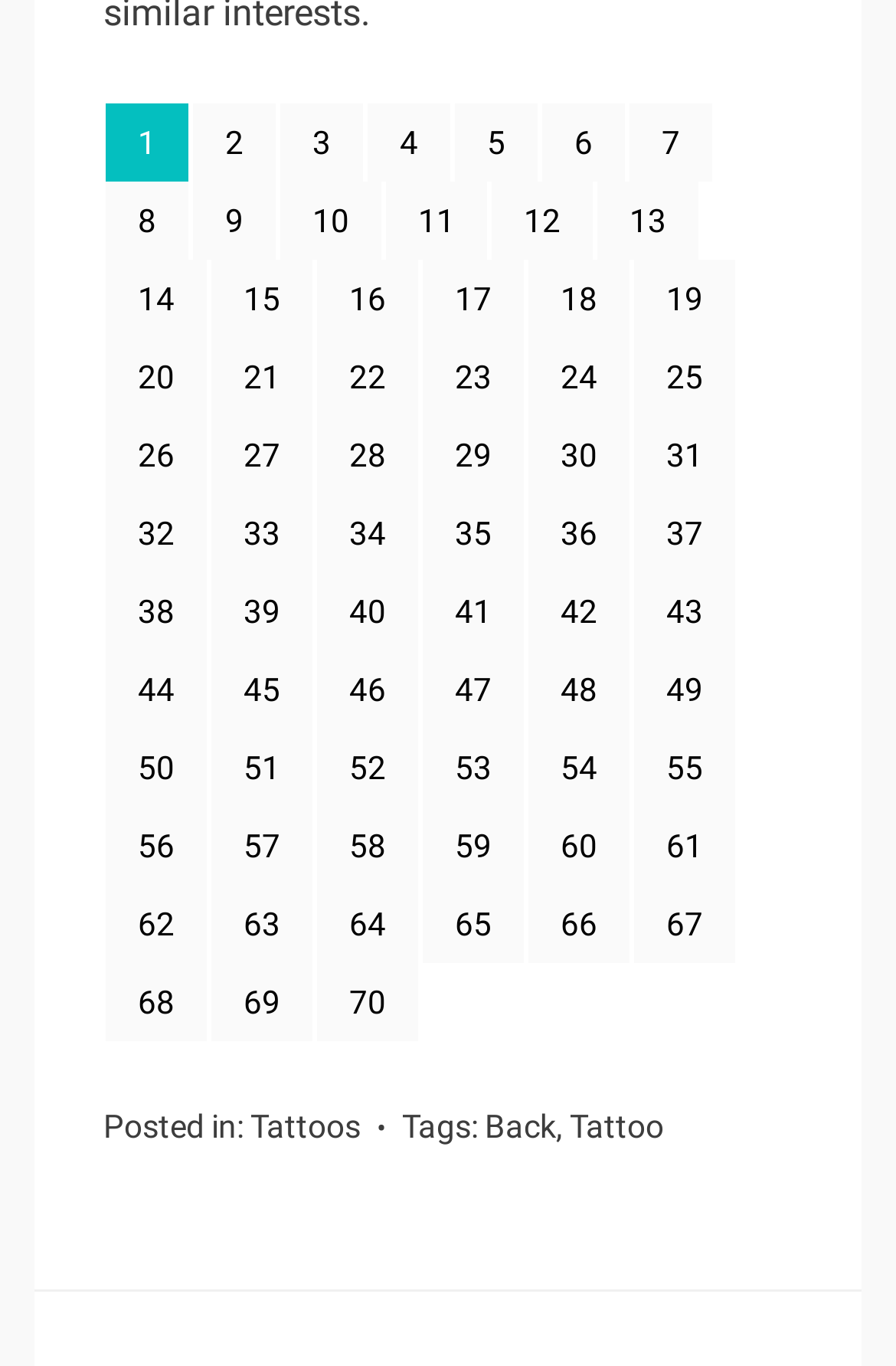Determine the bounding box coordinates of the section to be clicked to follow the instruction: "click link Tattoos". The coordinates should be given as four float numbers between 0 and 1, formatted as [left, top, right, bottom].

[0.279, 0.811, 0.403, 0.838]